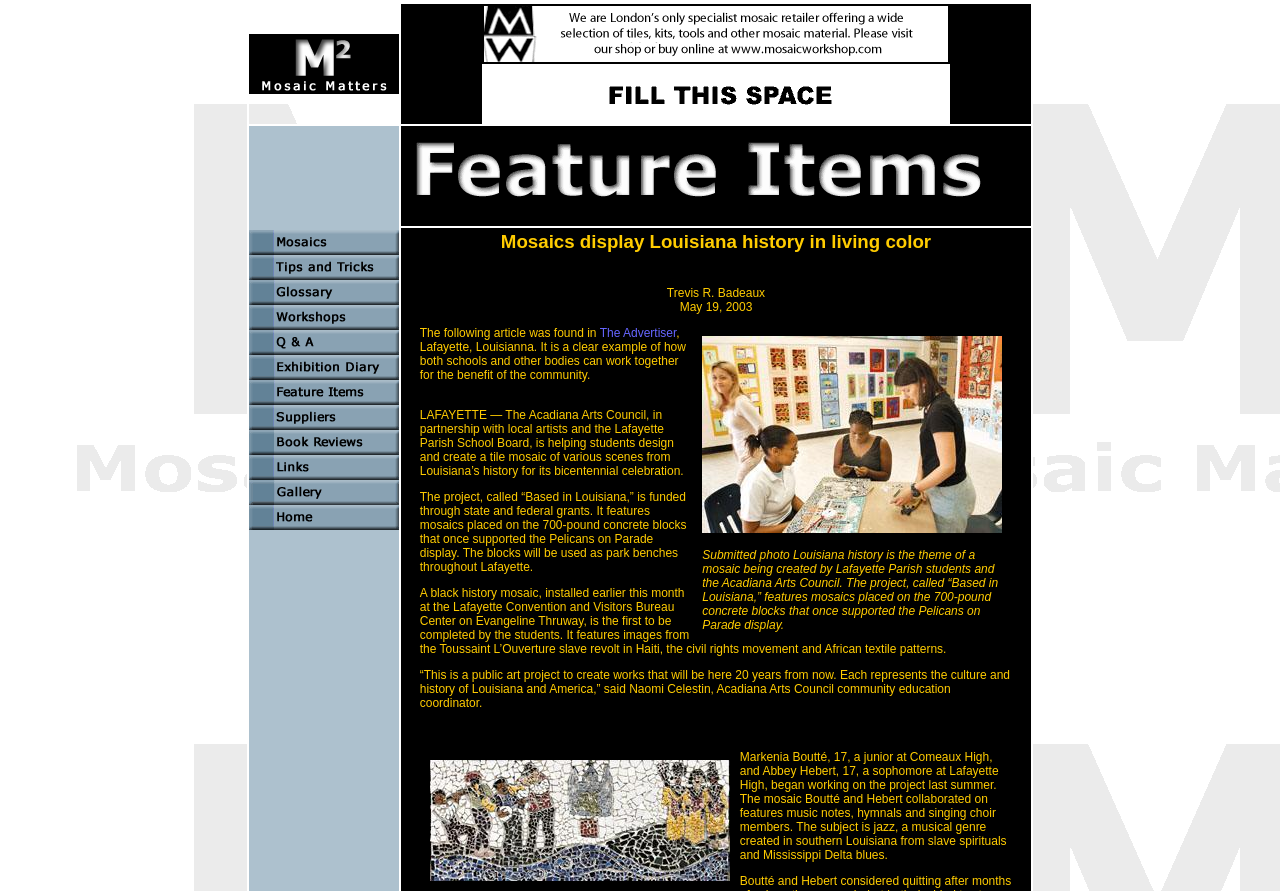Provide your answer in one word or a succinct phrase for the question: 
What is the musical genre created in southern Louisiana?

Jazz